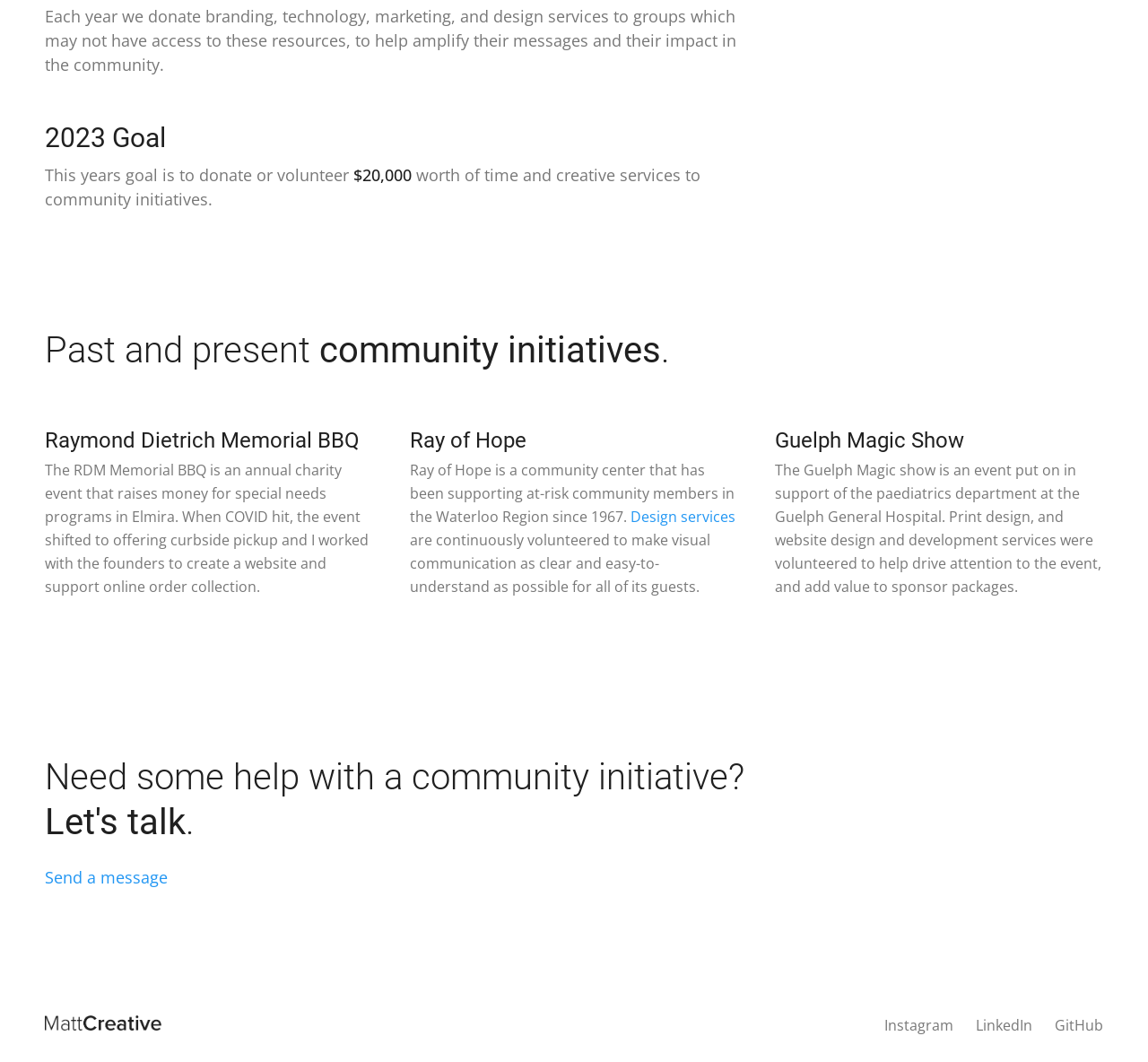Determine the bounding box for the described HTML element: "parent_node: Instagram LinkedIn GitHub". Ensure the coordinates are four float numbers between 0 and 1 in the format [left, top, right, bottom].

[0.039, 0.954, 0.141, 0.975]